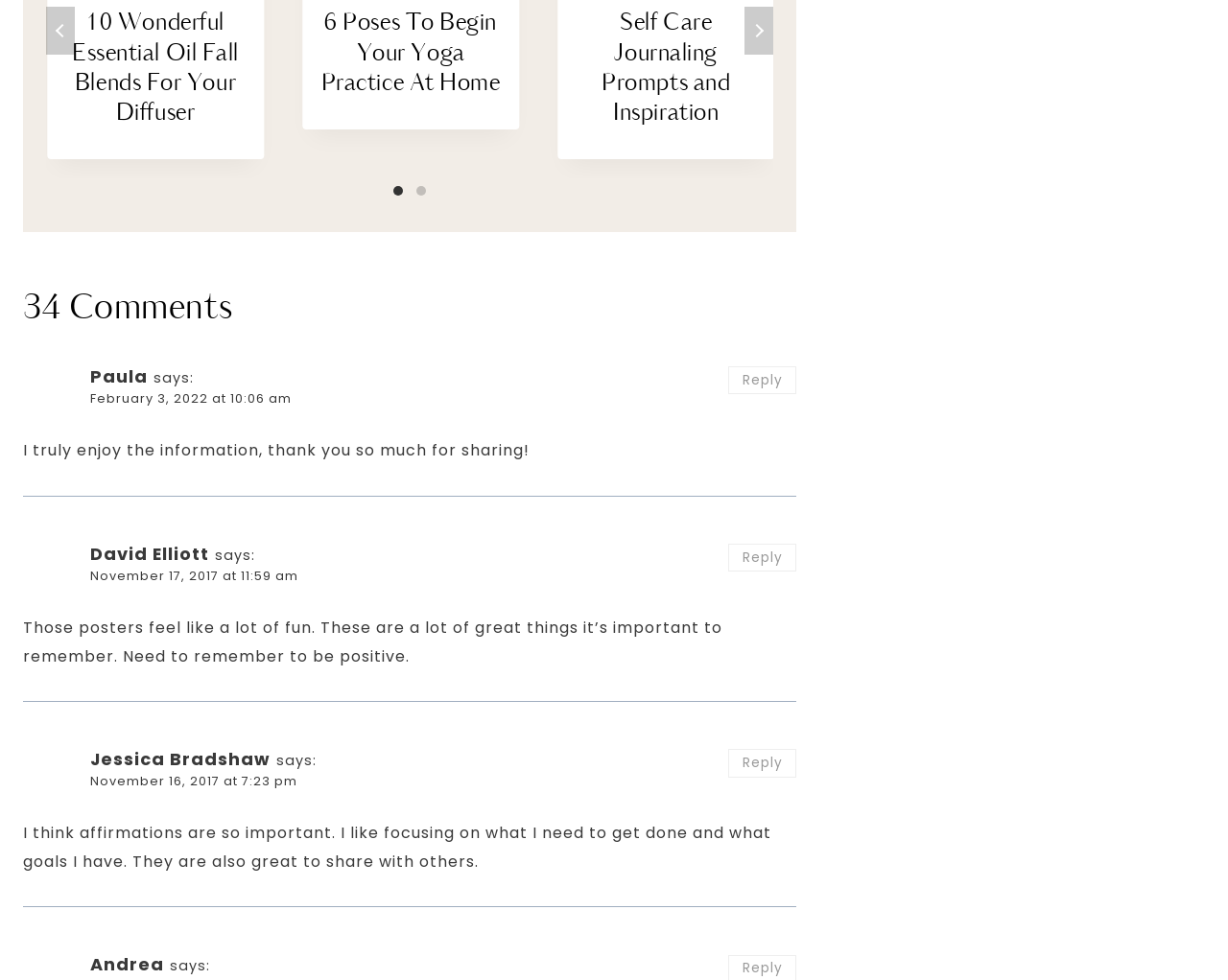Using the information in the image, could you please answer the following question in detail:
Who is the author of the first comment?

I looked at the first article element and found the footer element that contains the author's name, which is 'Paula'.